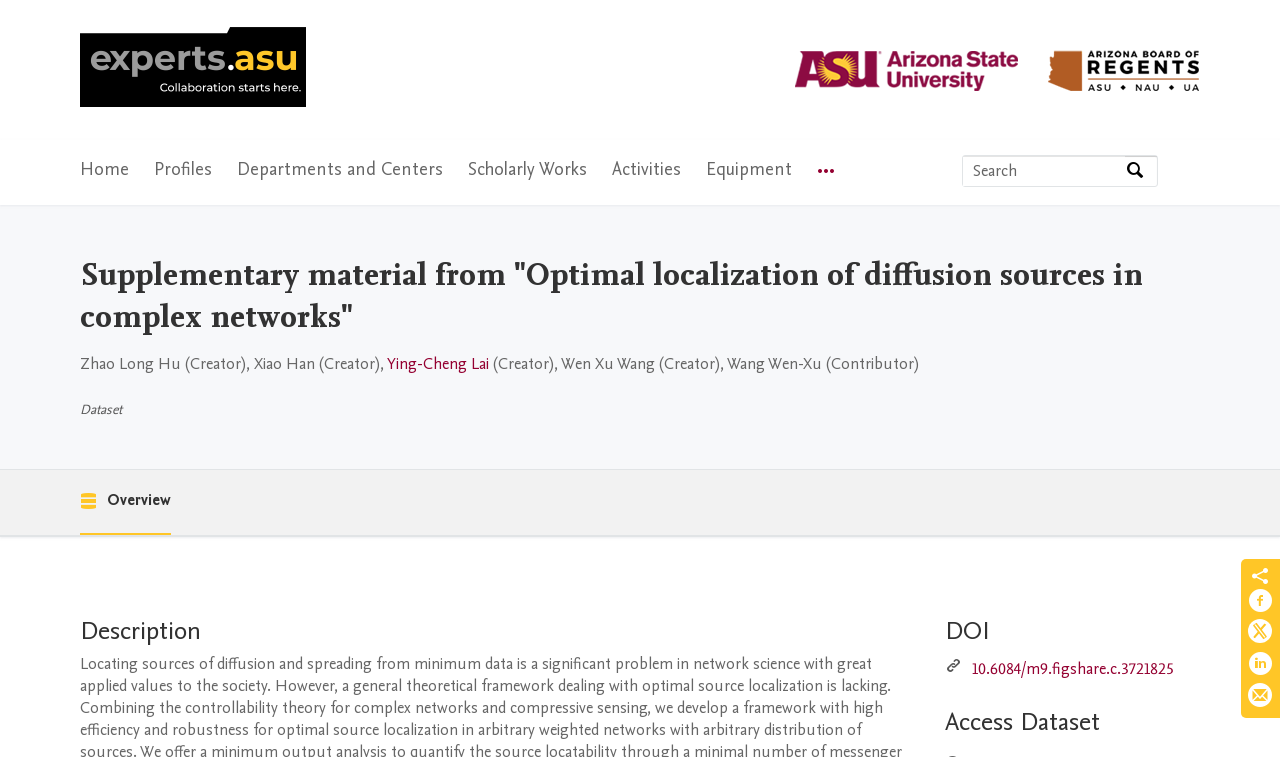Please determine the bounding box coordinates of the element's region to click in order to carry out the following instruction: "Access Dataset". The coordinates should be four float numbers between 0 and 1, i.e., [left, top, right, bottom].

[0.738, 0.931, 0.937, 0.976]